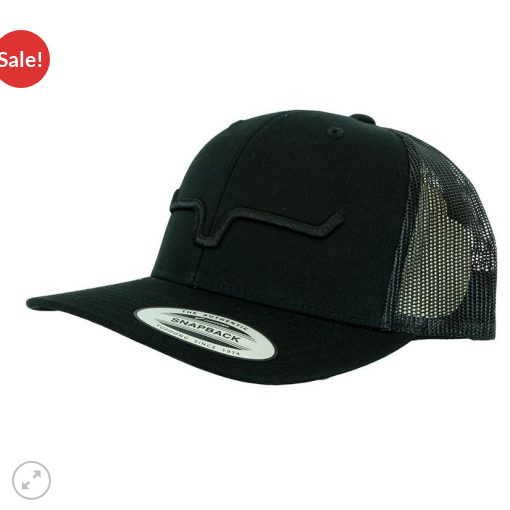Why is the cap an attractive option?
Using the information from the image, provide a comprehensive answer to the question.

The caption highlights that the cap is currently available at a discounted price, making it an attractive option for those looking to enhance their wardrobe with stylish Western-themed apparel.